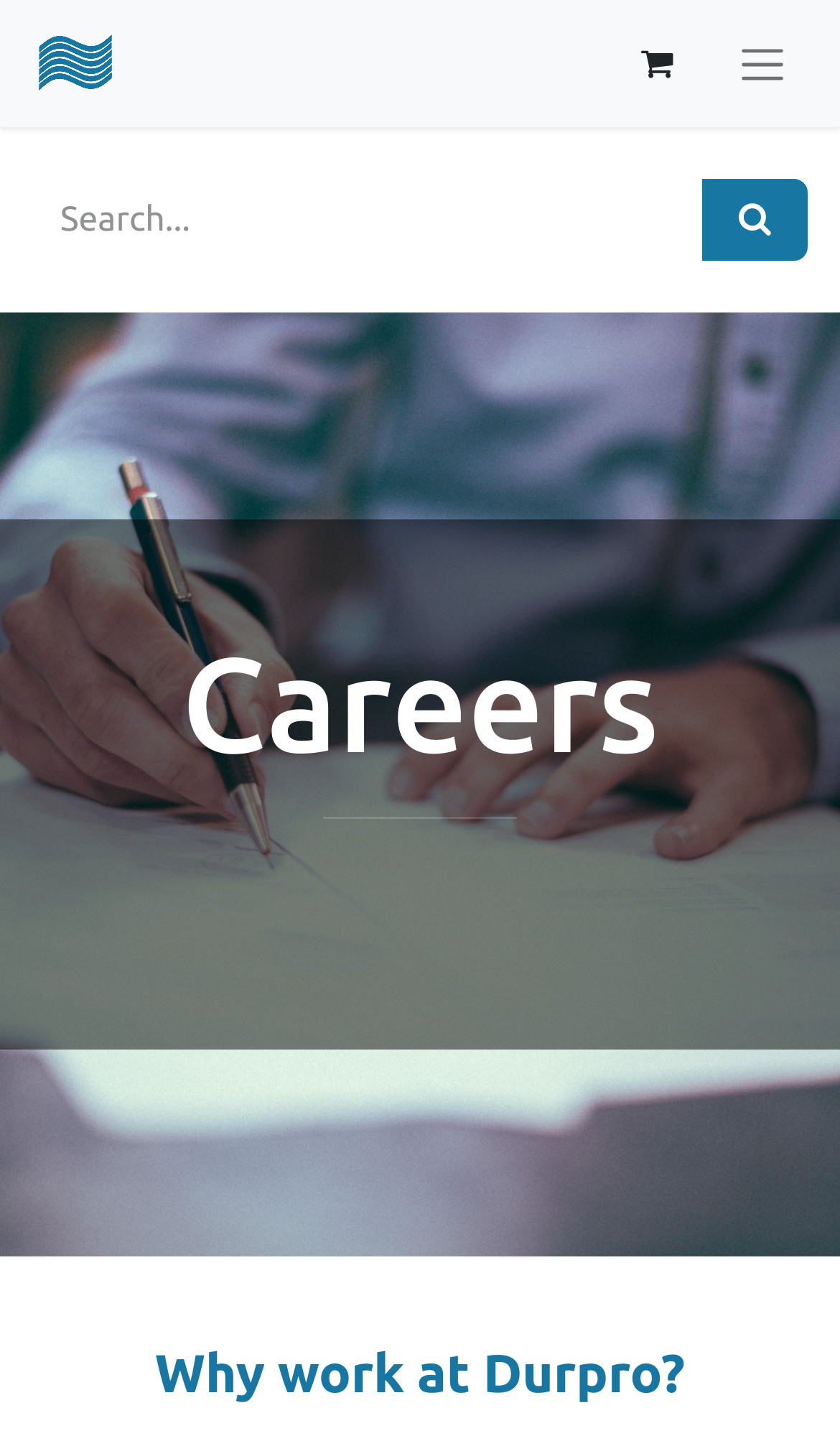Answer with a single word or phrase: 
What is the purpose of the button with the text 'Toggle navigation'?

To expand or collapse navigation